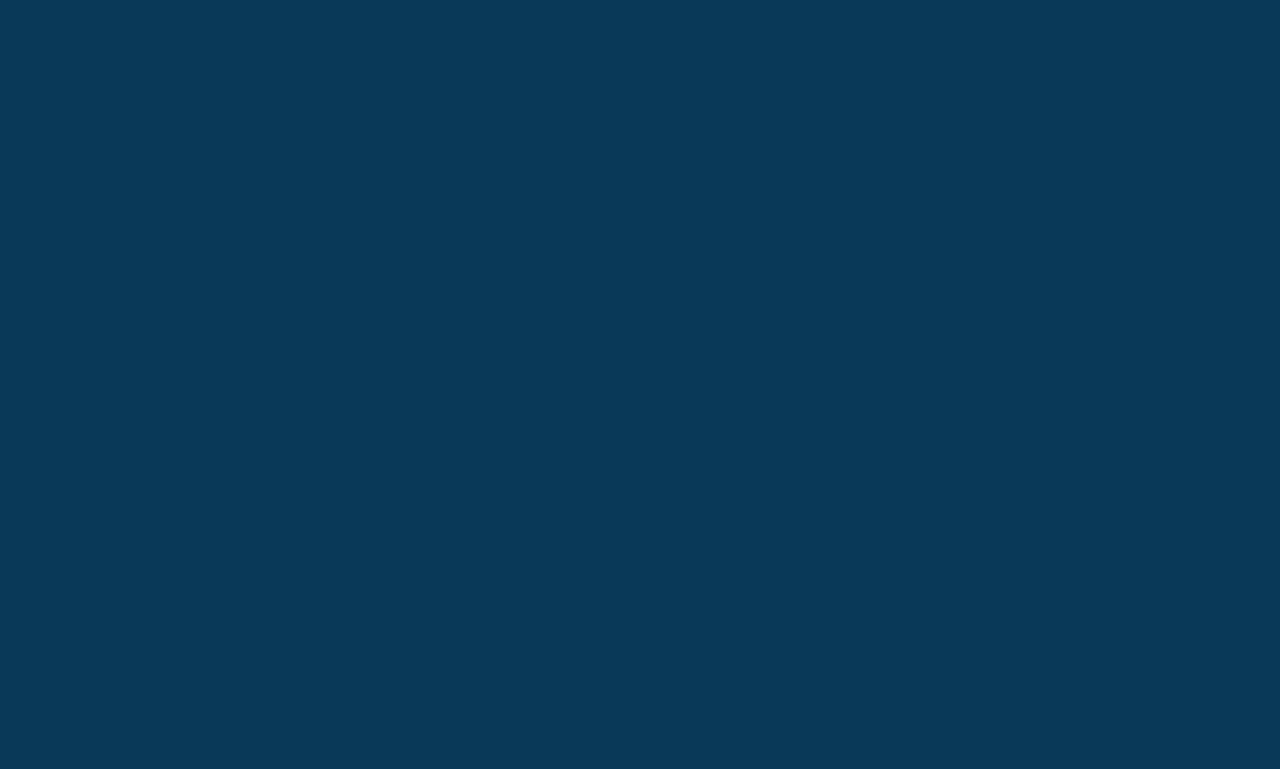Please identify the bounding box coordinates of the element that needs to be clicked to execute the following command: "learn about who we are". Provide the bounding box using four float numbers between 0 and 1, formatted as [left, top, right, bottom].

[0.284, 0.204, 0.358, 0.237]